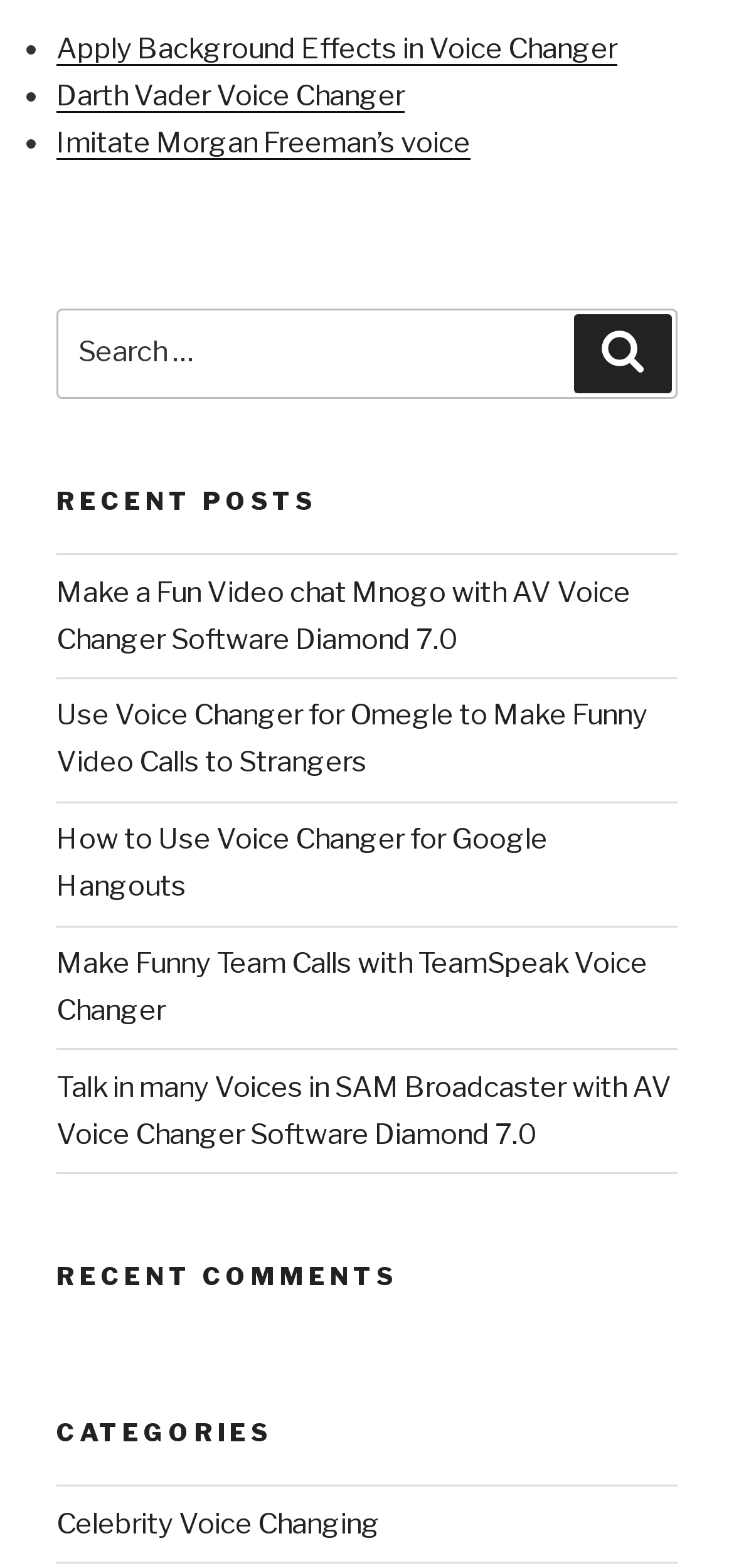What is the text of the first link on the webpage?
Use the screenshot to answer the question with a single word or phrase.

Apply Background Effects in Voice Changer